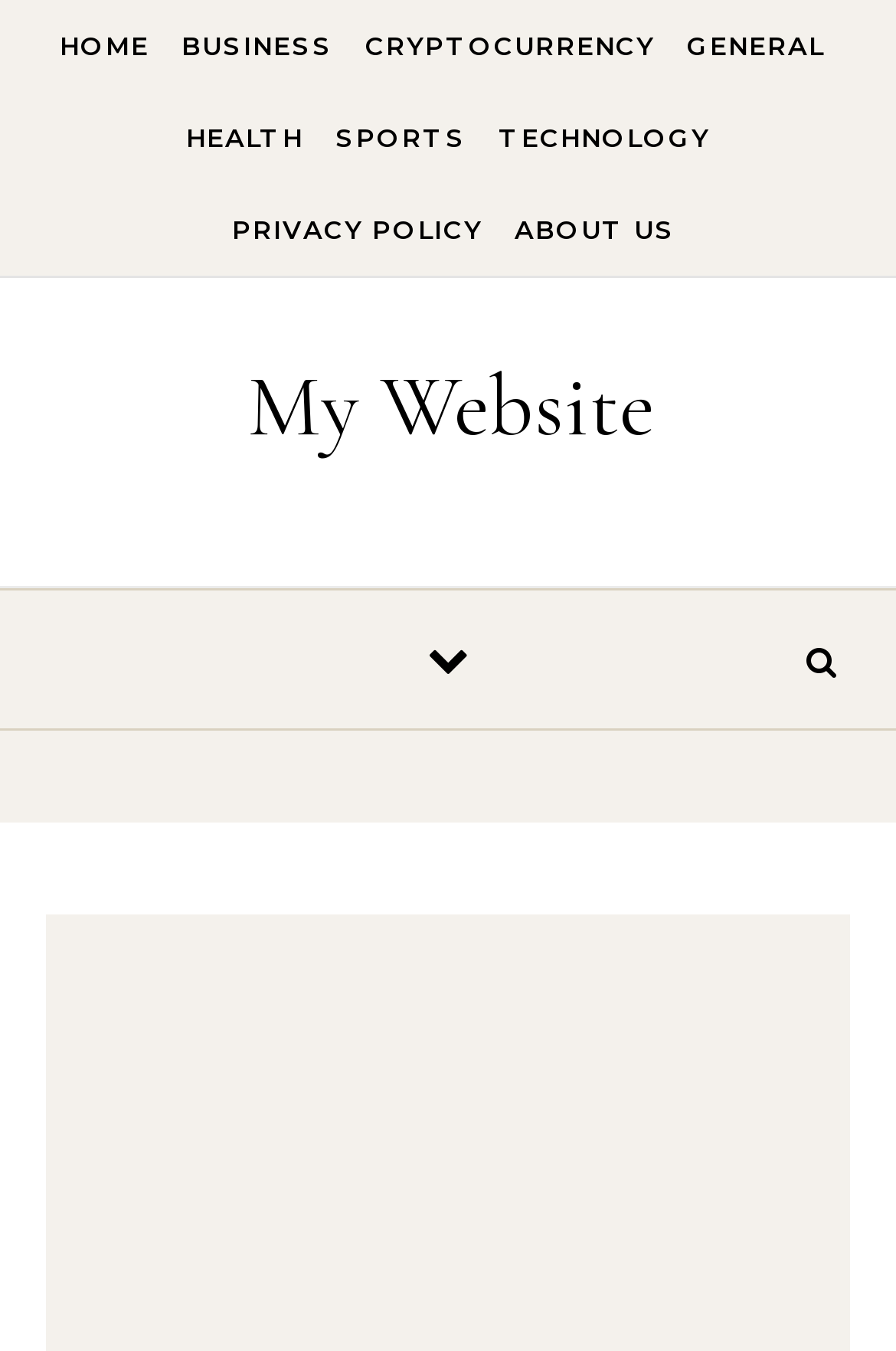Could you indicate the bounding box coordinates of the region to click in order to complete this instruction: "read about cryptocurrency".

[0.395, 0.0, 0.744, 0.068]